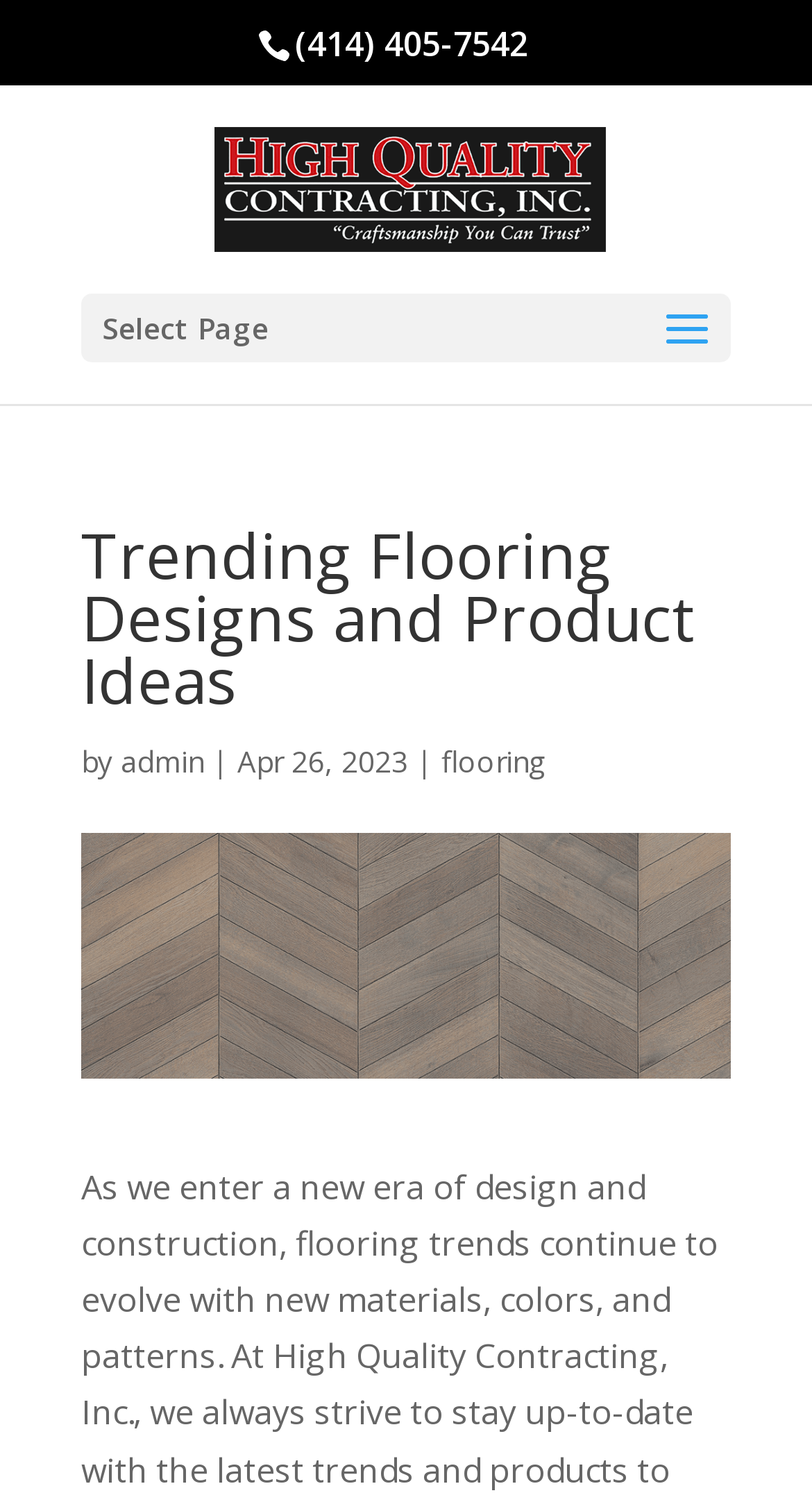Who is the author of the article?
Give a single word or phrase answer based on the content of the image.

admin